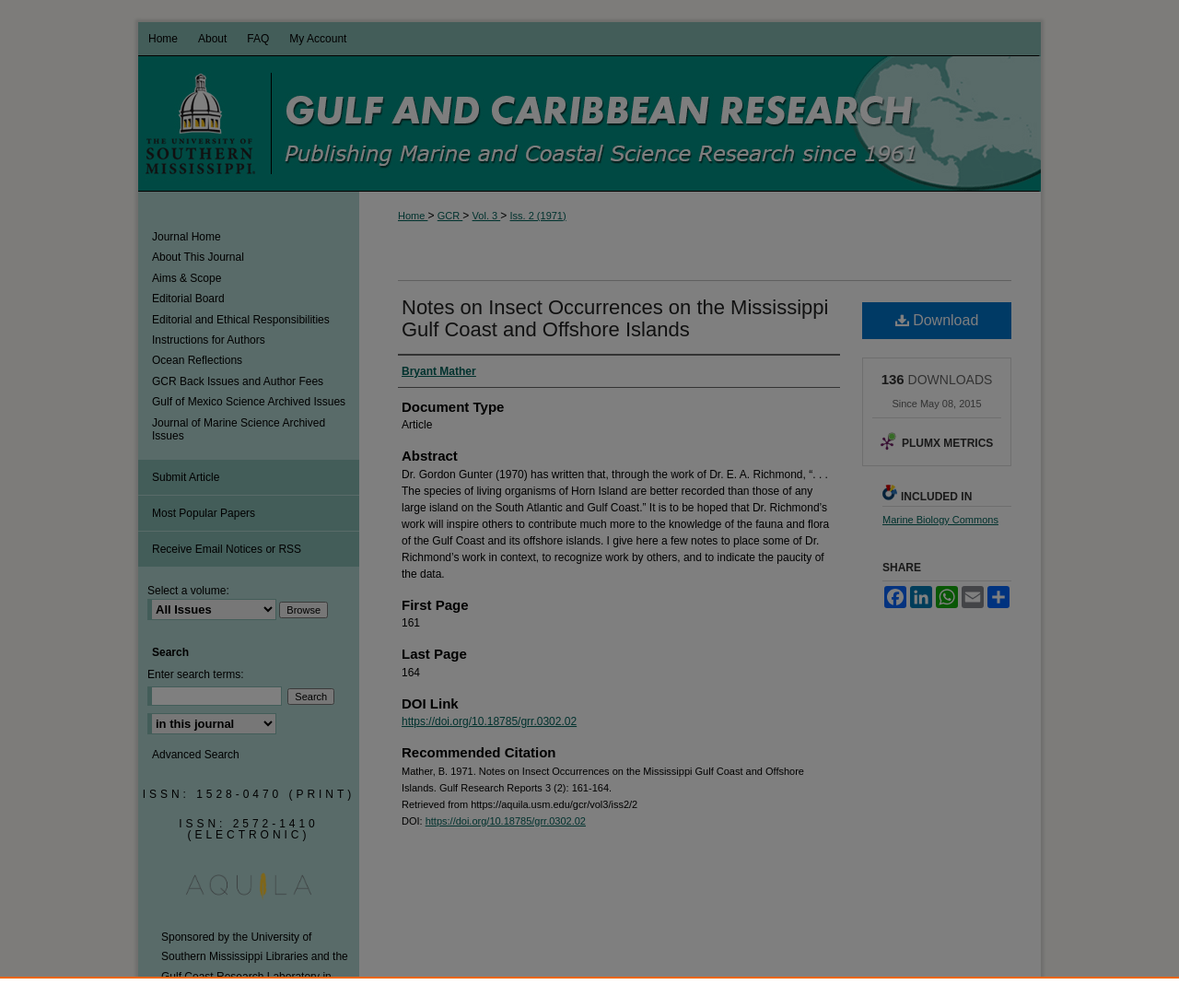Determine the bounding box coordinates for the clickable element to execute this instruction: "Click the 'HOME' link". Provide the coordinates as four float numbers between 0 and 1, i.e., [left, top, right, bottom].

None